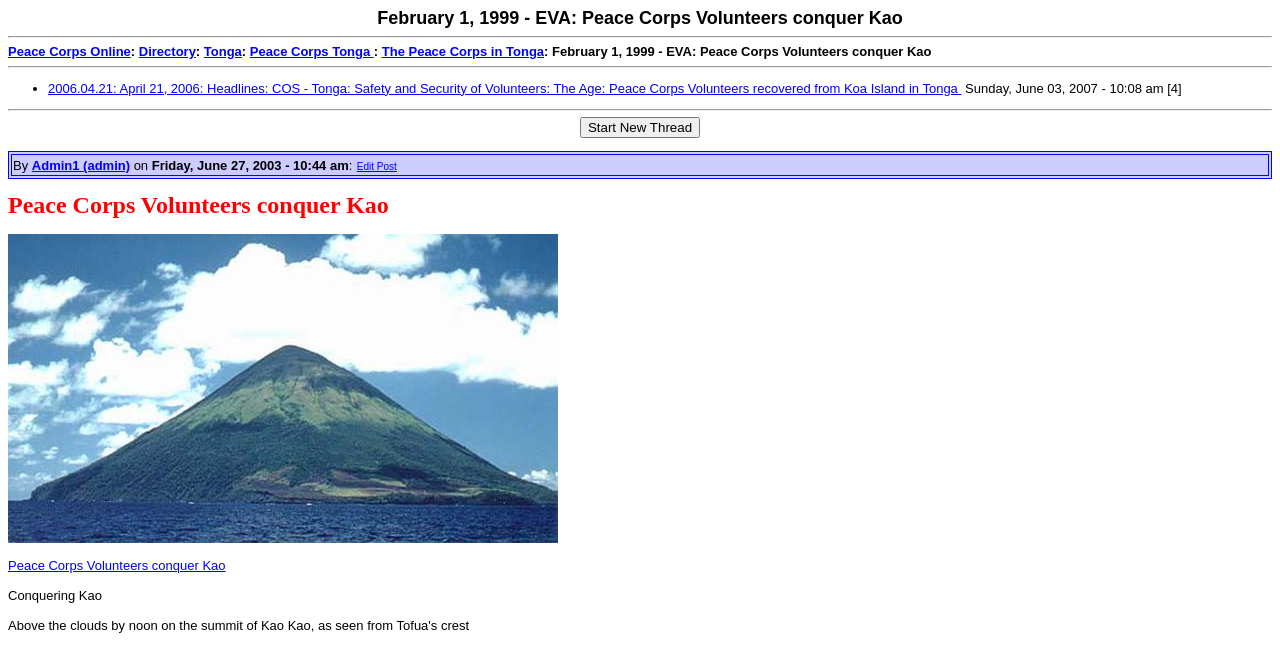Pinpoint the bounding box coordinates of the element you need to click to execute the following instruction: "Read the post by Admin1". The bounding box should be represented by four float numbers between 0 and 1, in the format [left, top, right, bottom].

[0.025, 0.245, 0.102, 0.268]